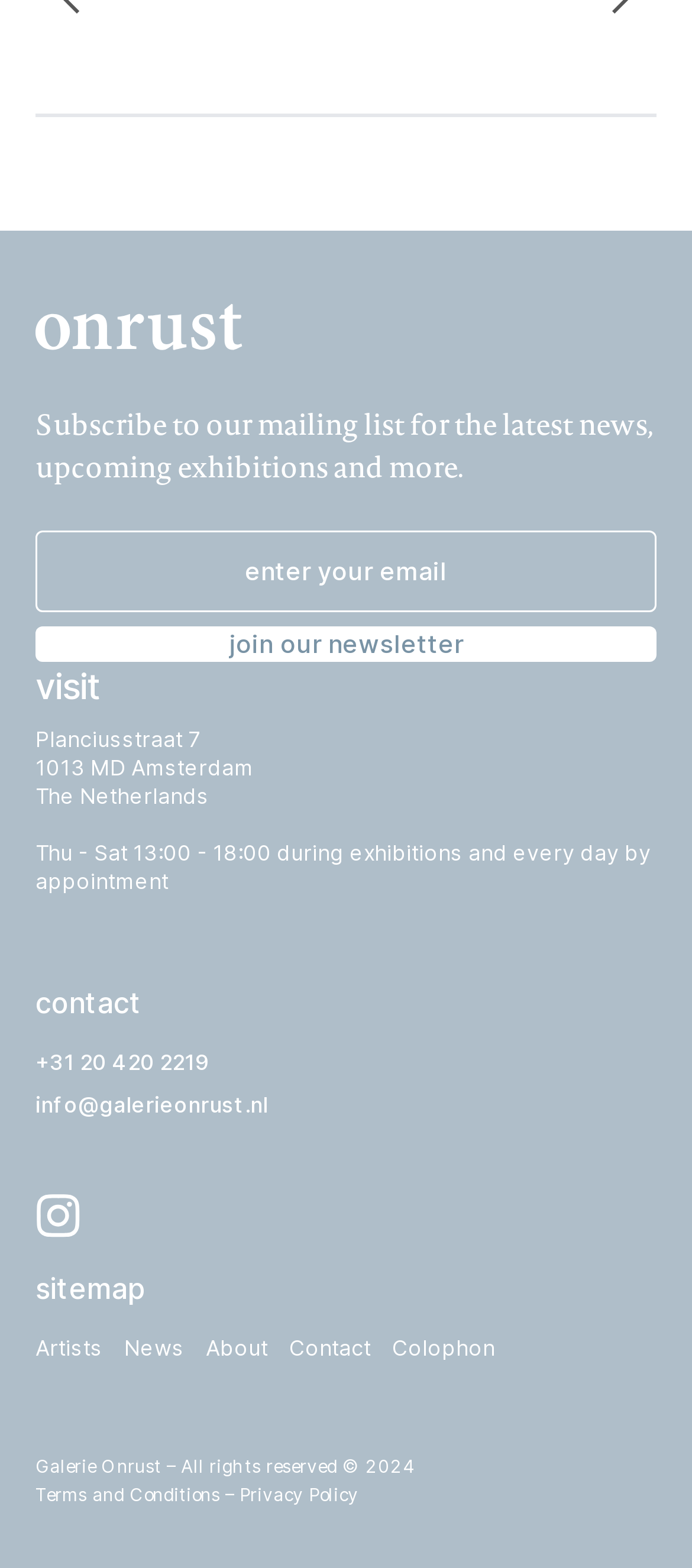Please identify the bounding box coordinates of the area that needs to be clicked to follow this instruction: "view the sitemap".

[0.051, 0.808, 0.949, 0.844]